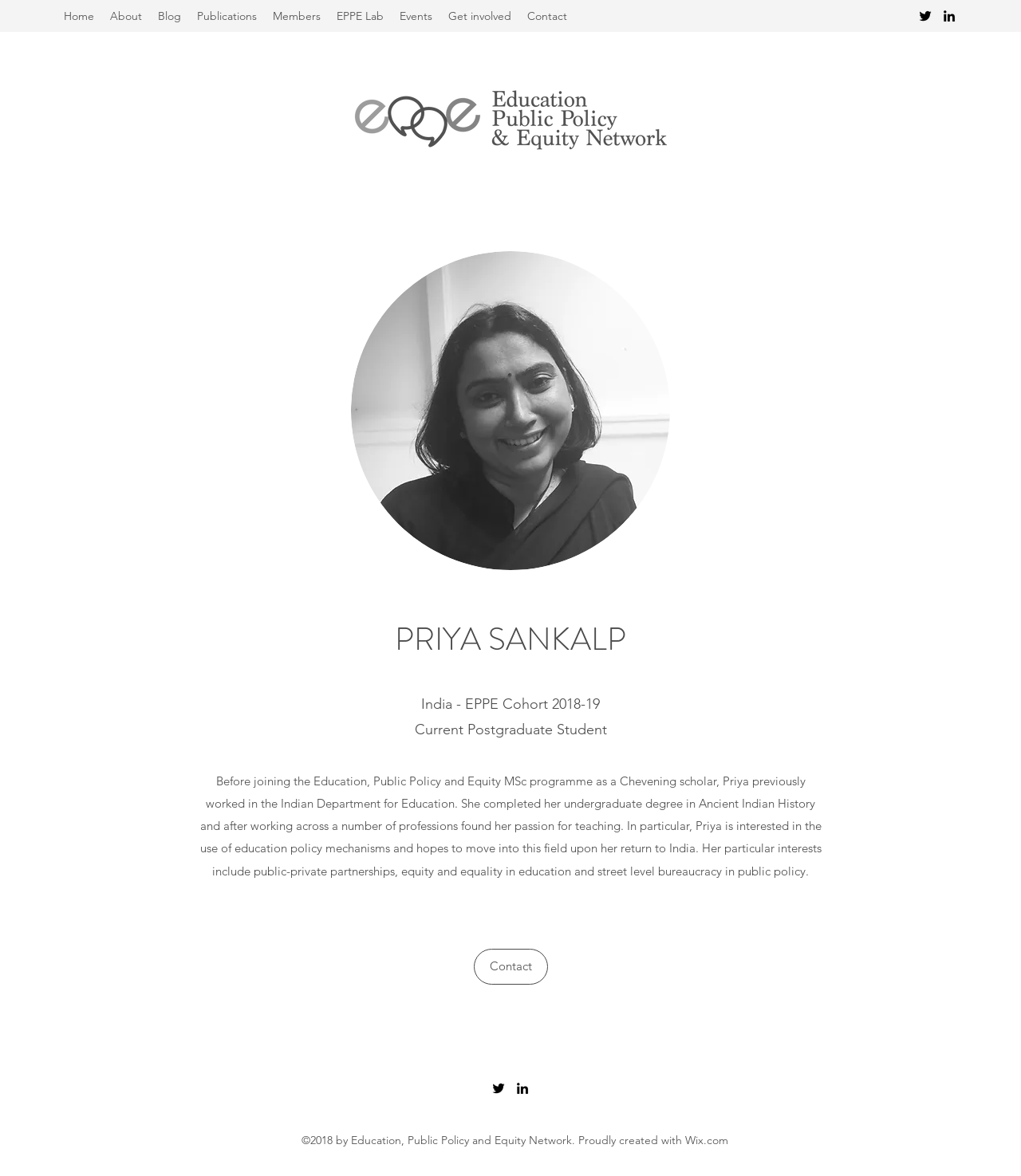Please find the bounding box coordinates of the clickable region needed to complete the following instruction: "Click on 'CSR and Competitive Advantage'". The bounding box coordinates must consist of four float numbers between 0 and 1, i.e., [left, top, right, bottom].

None